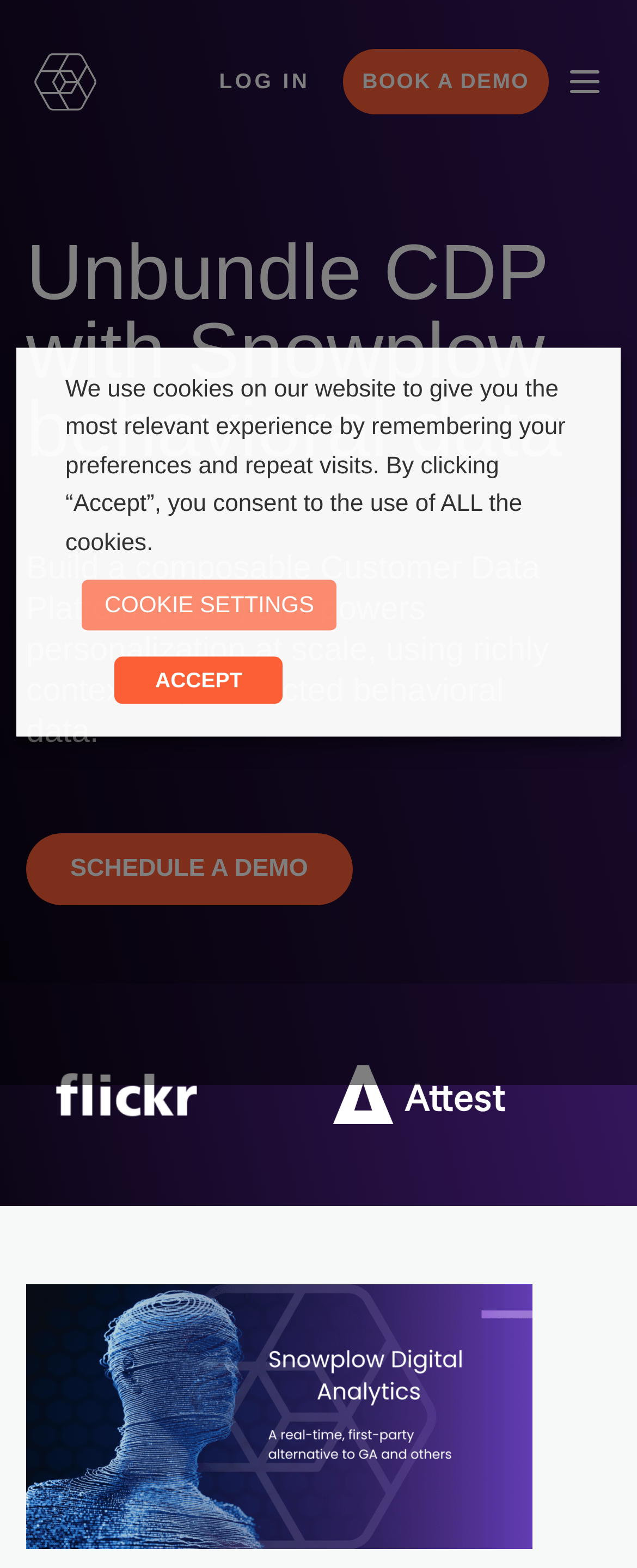Use a single word or phrase to answer the question:
How many links are in the top navigation bar?

3